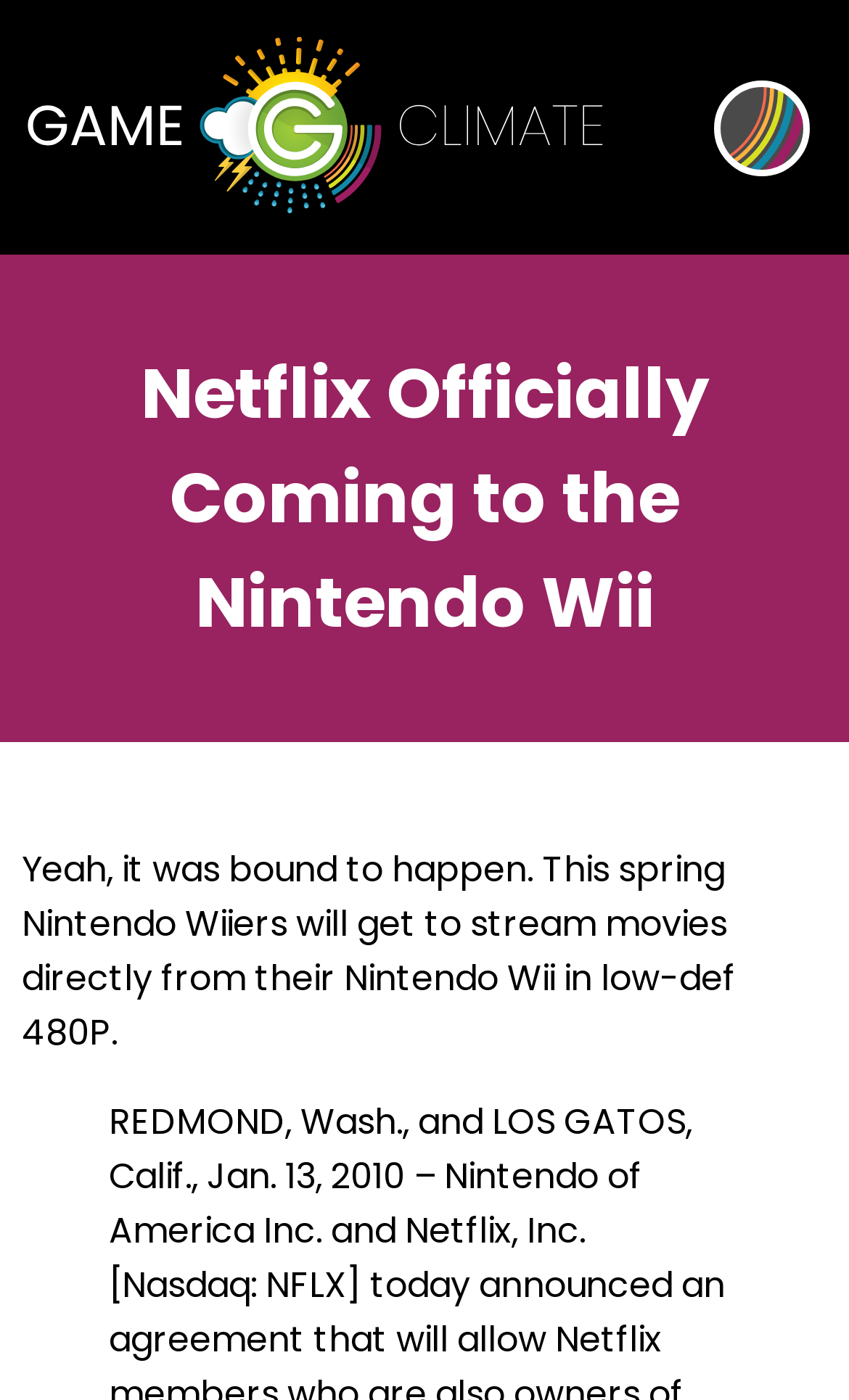Provide the bounding box coordinates of the HTML element described as: "programming in thetwenty-first century". The bounding box coordinates should be four float numbers between 0 and 1, i.e., [left, top, right, bottom].

None